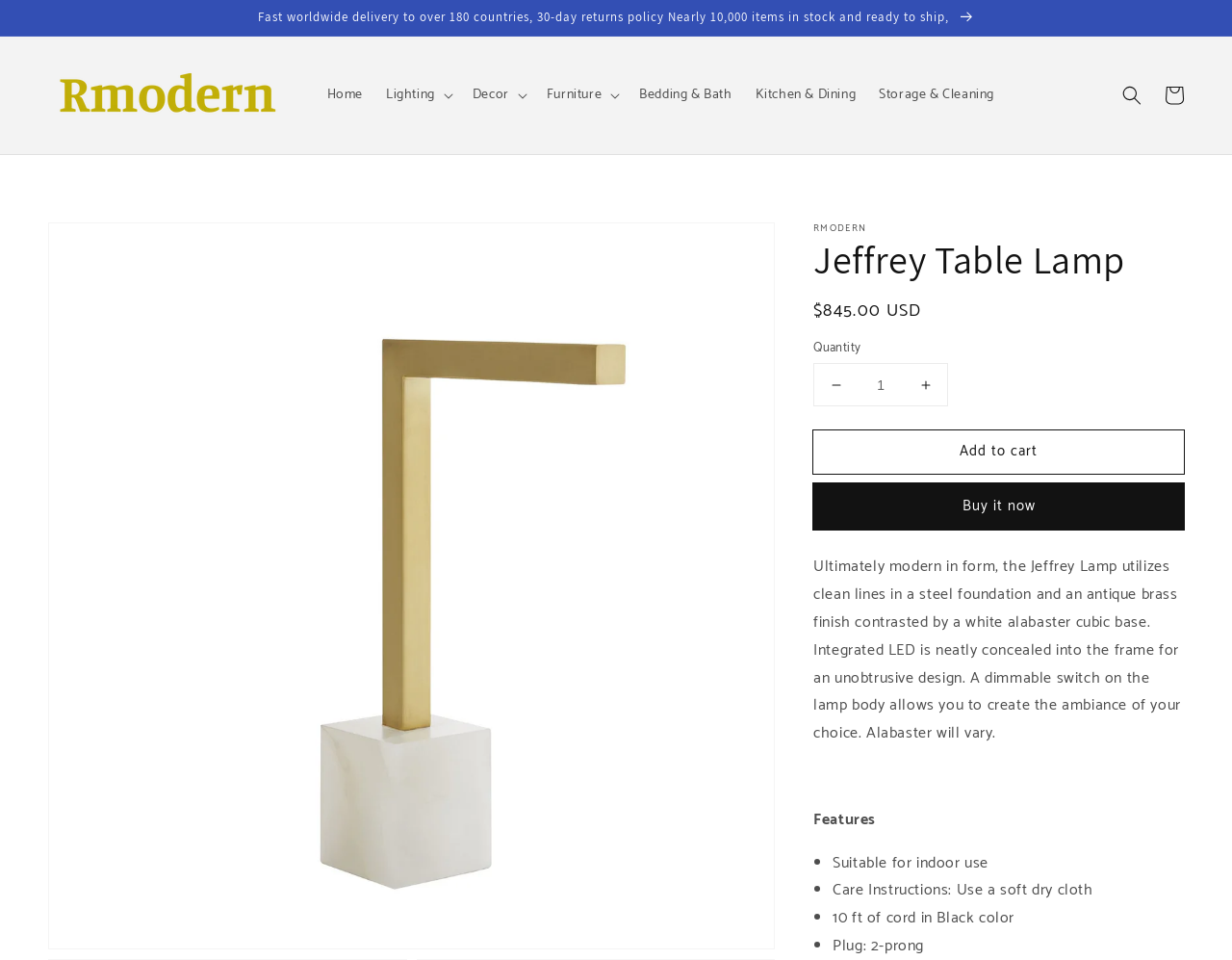Please determine the bounding box coordinates of the clickable area required to carry out the following instruction: "Open the 'Lighting' category". The coordinates must be four float numbers between 0 and 1, represented as [left, top, right, bottom].

[0.304, 0.078, 0.374, 0.12]